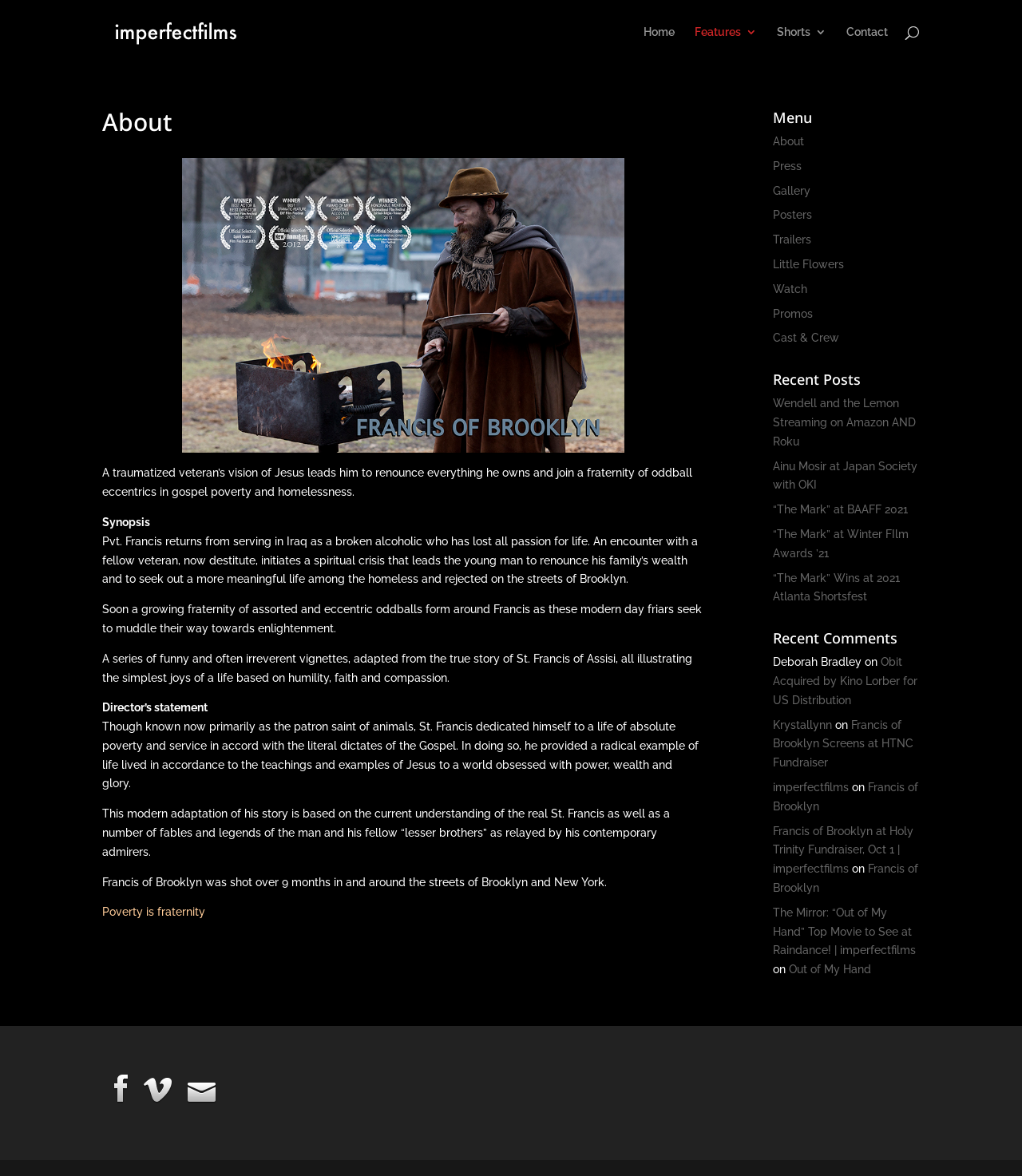Determine the bounding box coordinates of the clickable area required to perform the following instruction: "search for something". The coordinates should be represented as four float numbers between 0 and 1: [left, top, right, bottom].

[0.1, 0.0, 0.9, 0.001]